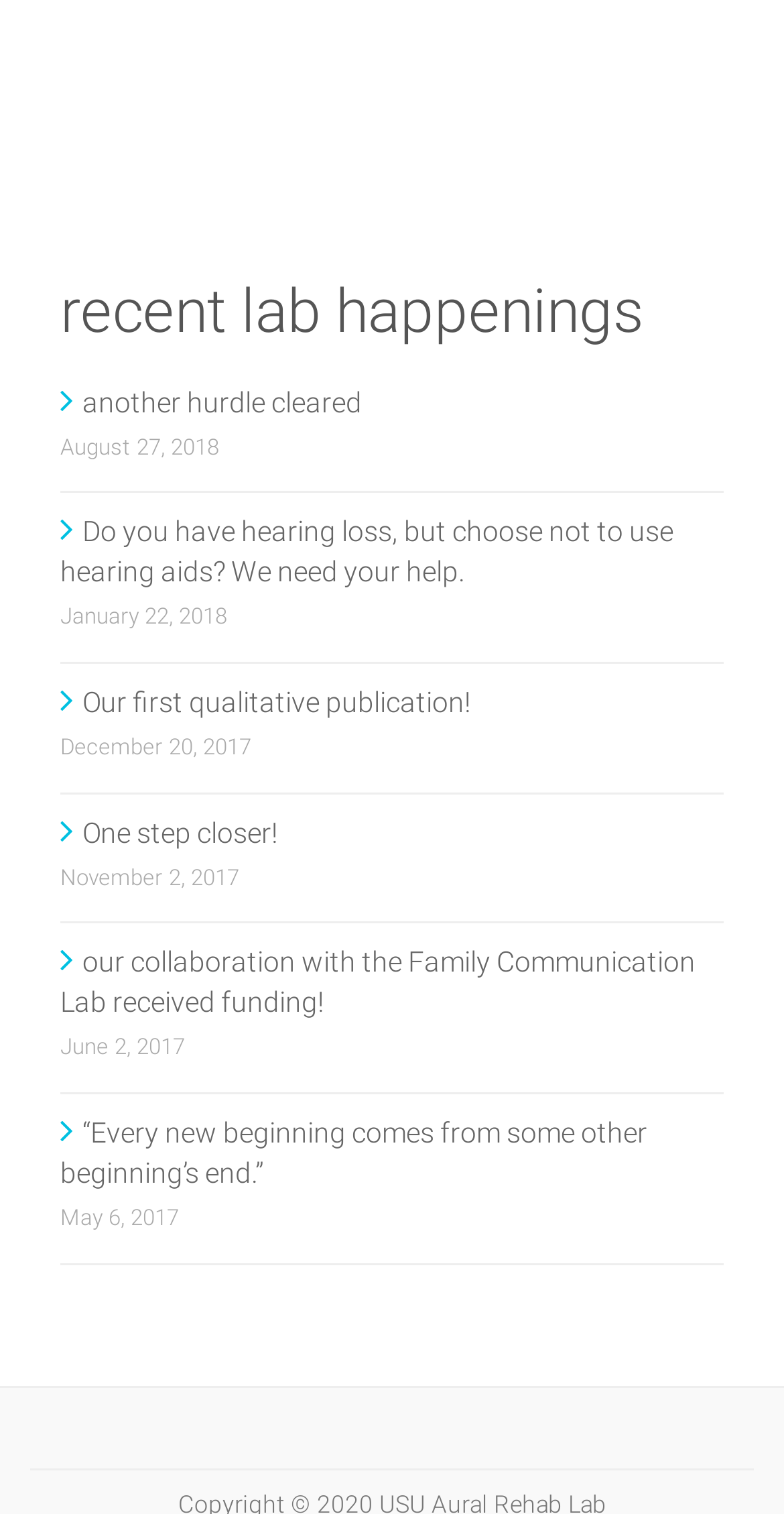Respond with a single word or short phrase to the following question: 
What is the tone of the webpage?

Informative